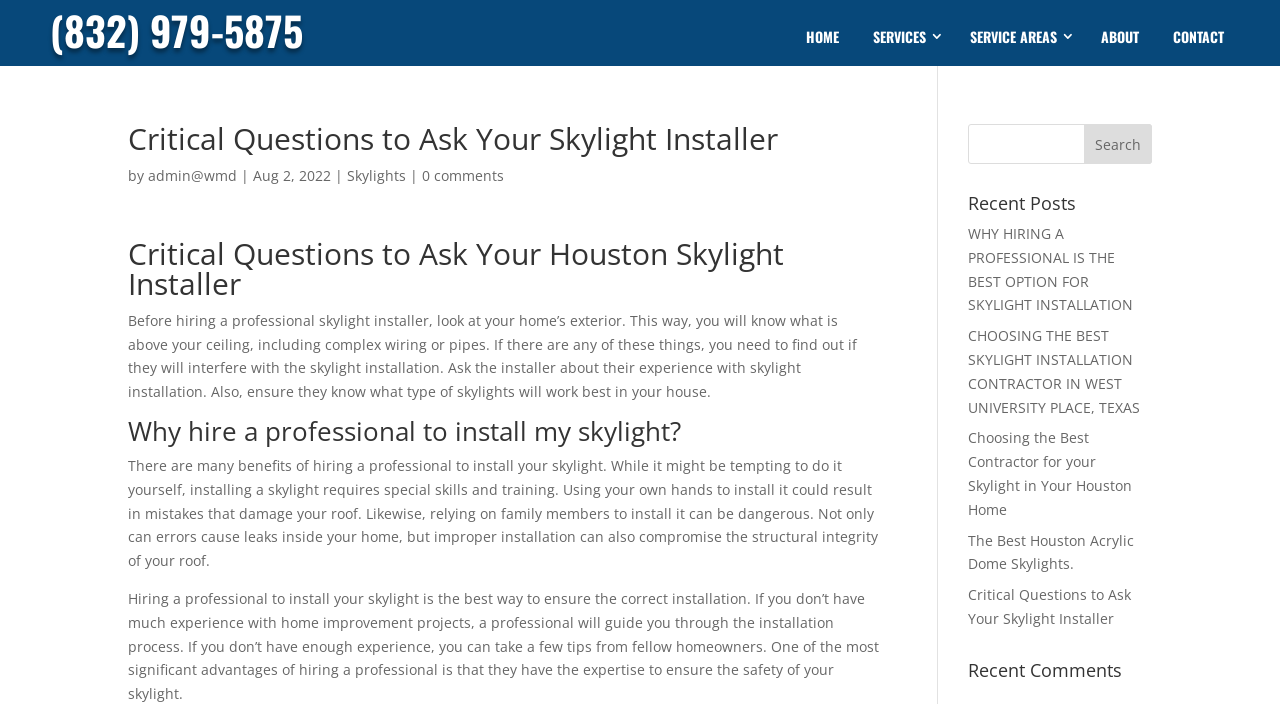Specify the bounding box coordinates for the region that must be clicked to perform the given instruction: "View article details".

None